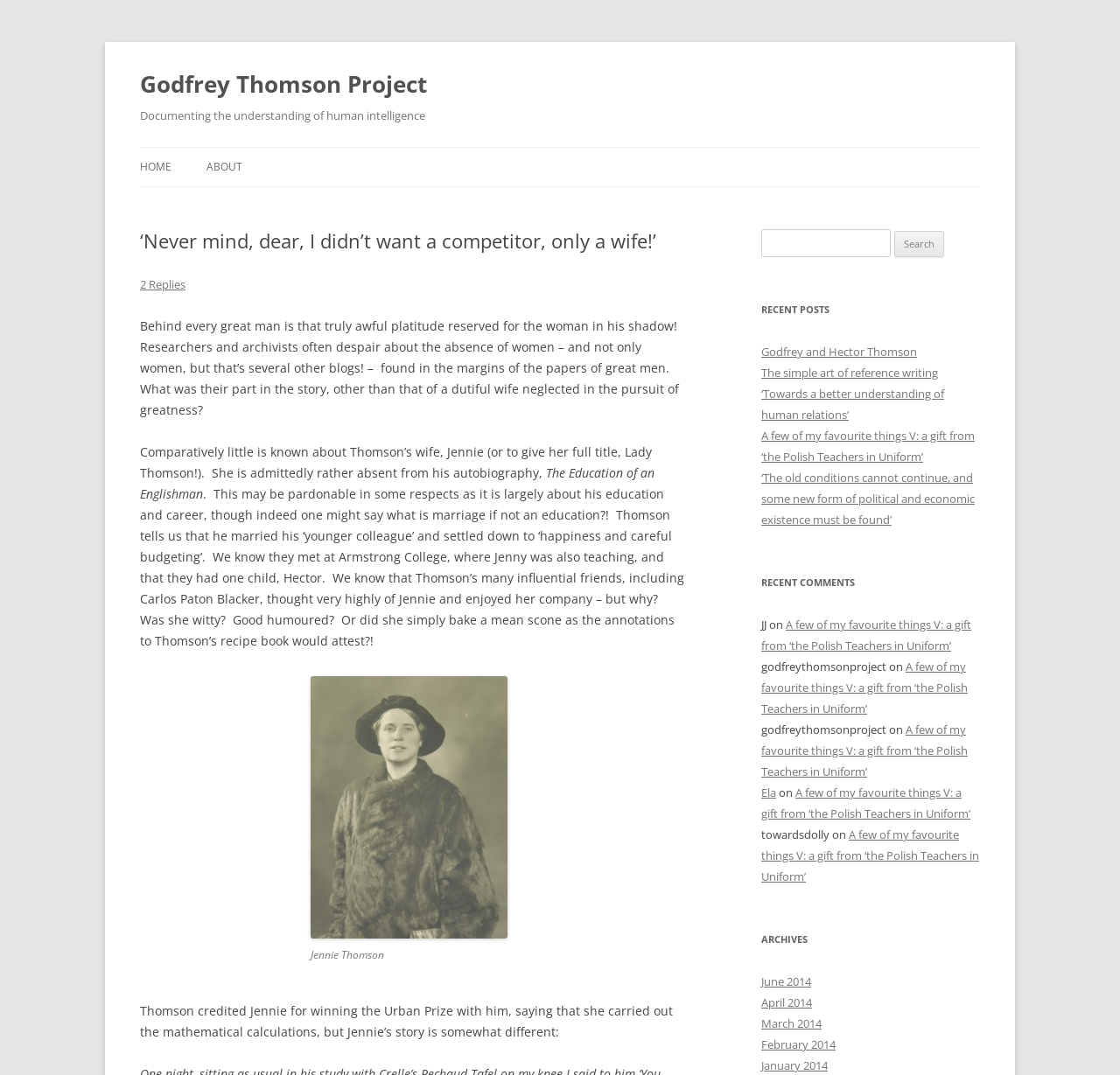Find the bounding box coordinates for the element that must be clicked to complete the instruction: "Click the 'A few of my favourite things V: a gift from ‘the Polish Teachers in Uniform’' link". The coordinates should be four float numbers between 0 and 1, indicated as [left, top, right, bottom].

[0.68, 0.574, 0.867, 0.608]